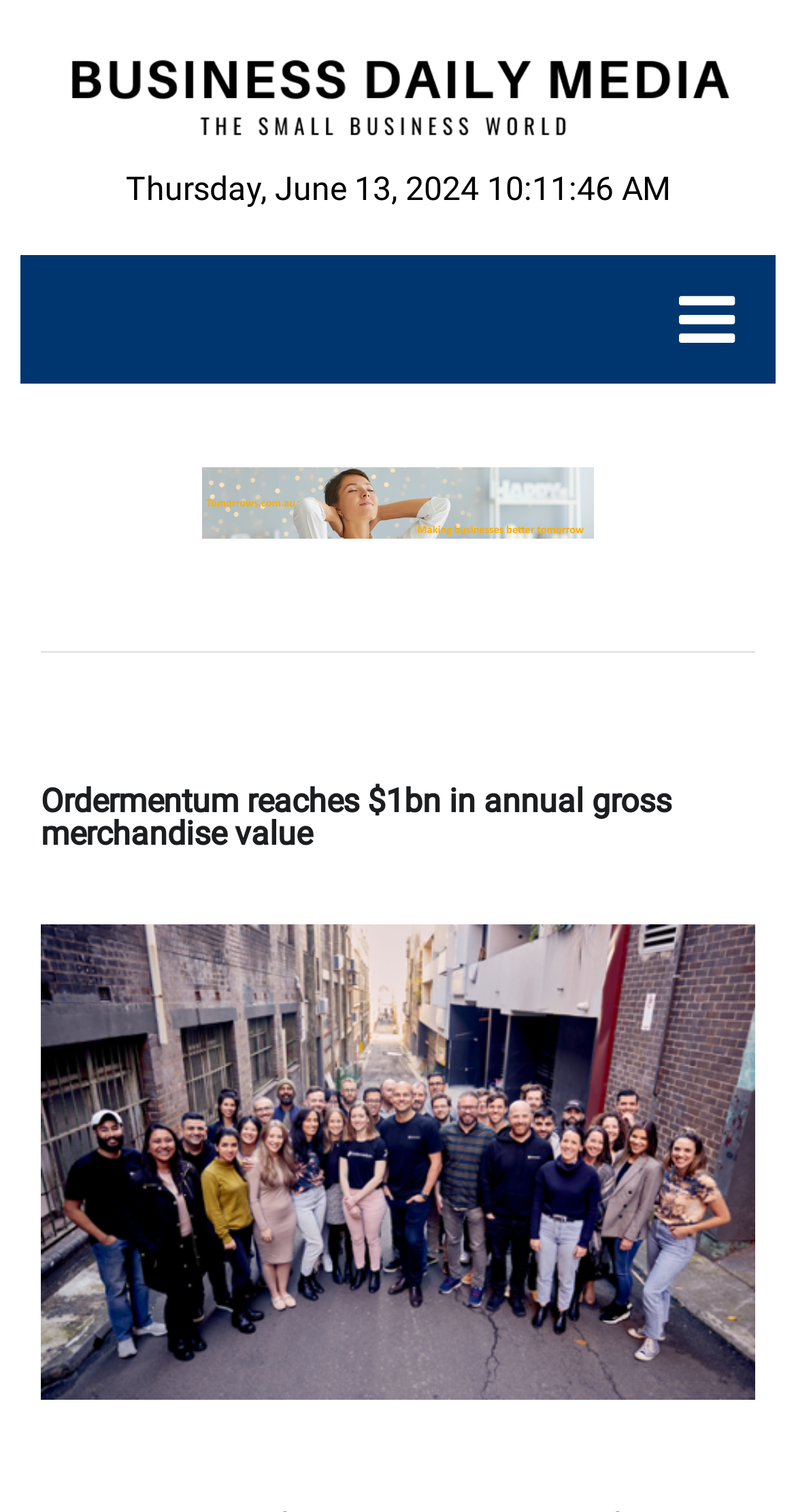Find the bounding box coordinates for the UI element whose description is: "alt="Business Daily Media"". The coordinates should be four float numbers between 0 and 1, in the format [left, top, right, bottom].

[0.077, 0.077, 0.923, 0.103]